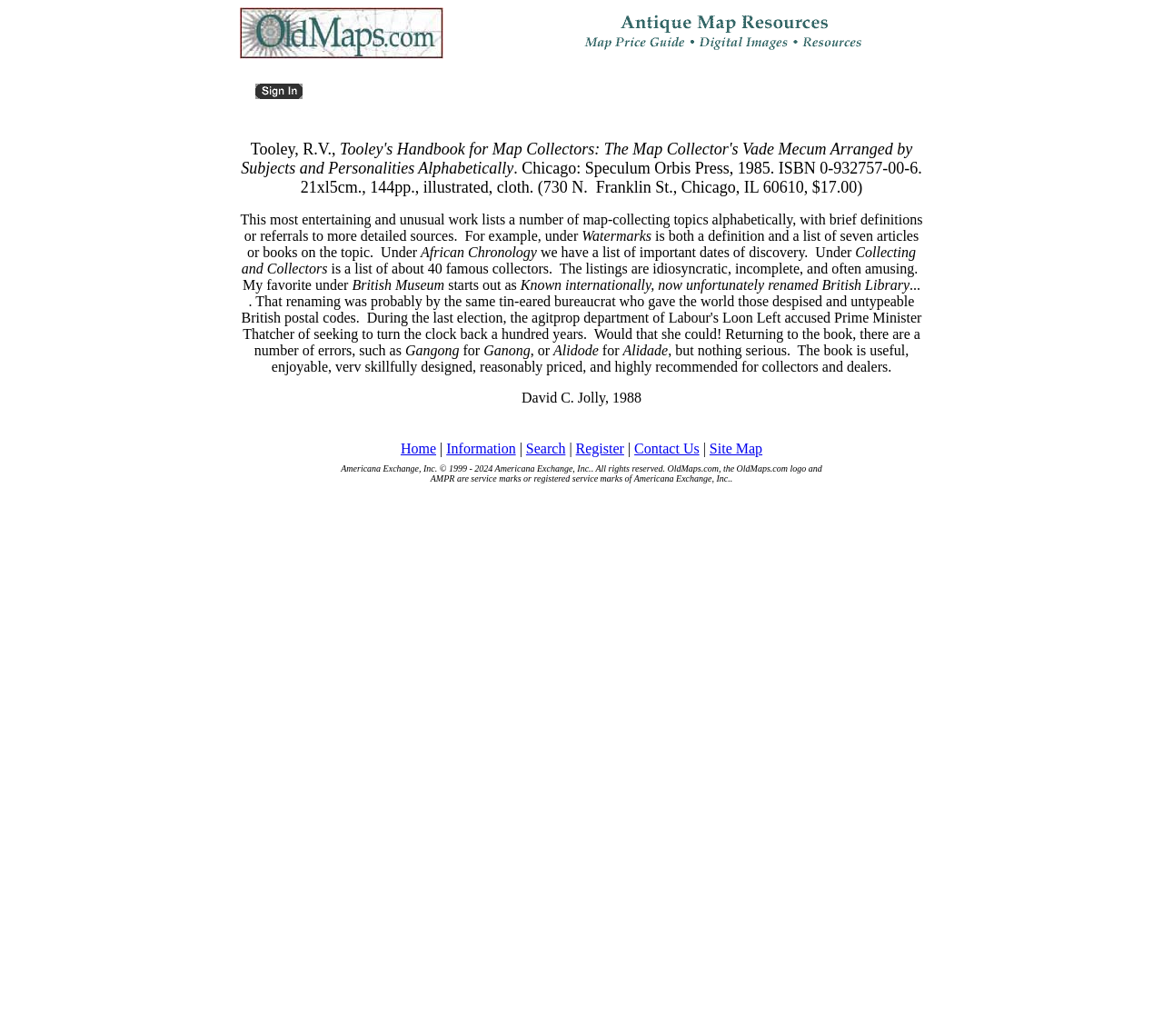Specify the bounding box coordinates (top-left x, top-left y, bottom-right x, bottom-right y) of the UI element in the screenshot that matches this description: Contact Us

[0.545, 0.425, 0.601, 0.44]